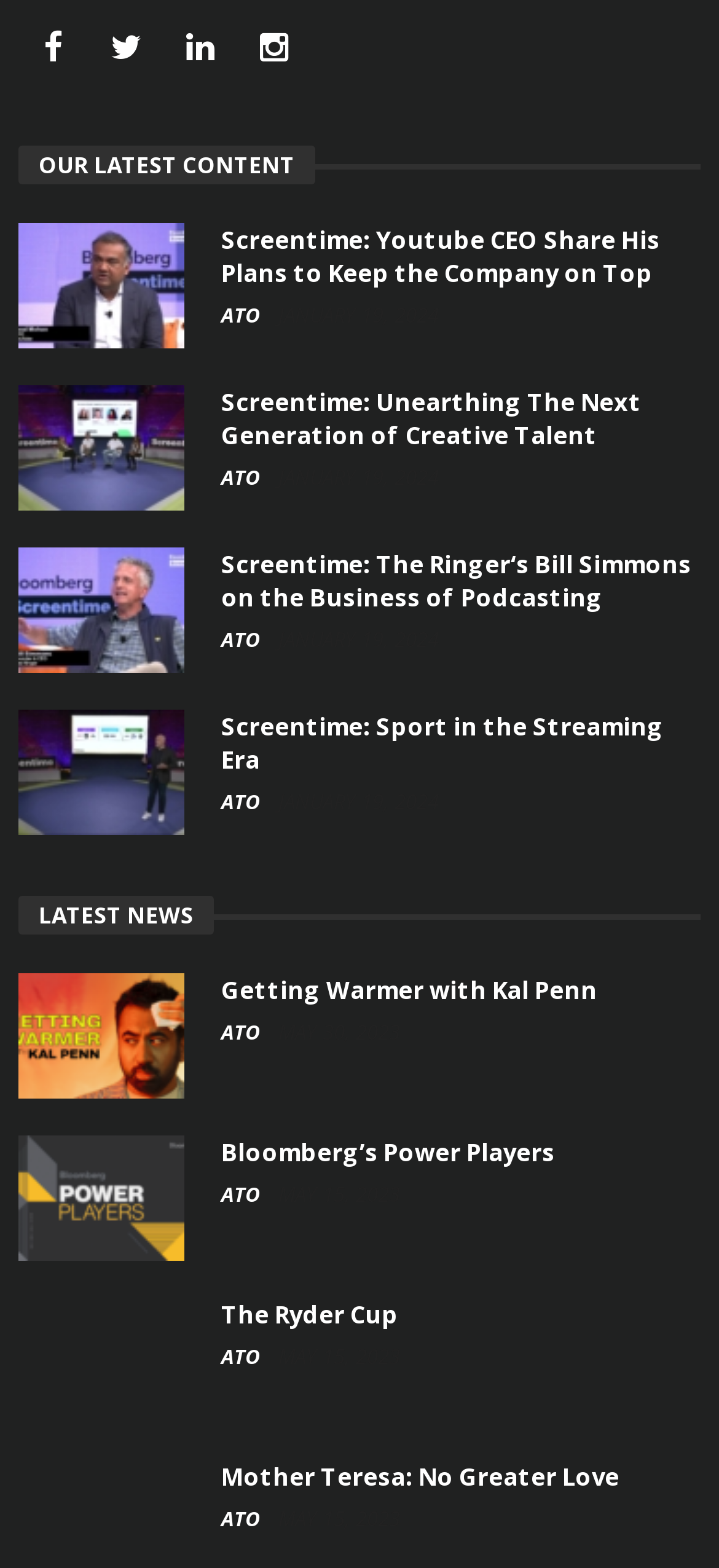Please find the bounding box coordinates of the element that must be clicked to perform the given instruction: "Check the date of the Bloomberg’s Power Players article". The coordinates should be four float numbers from 0 to 1, i.e., [left, top, right, bottom].

[0.387, 0.752, 0.556, 0.769]